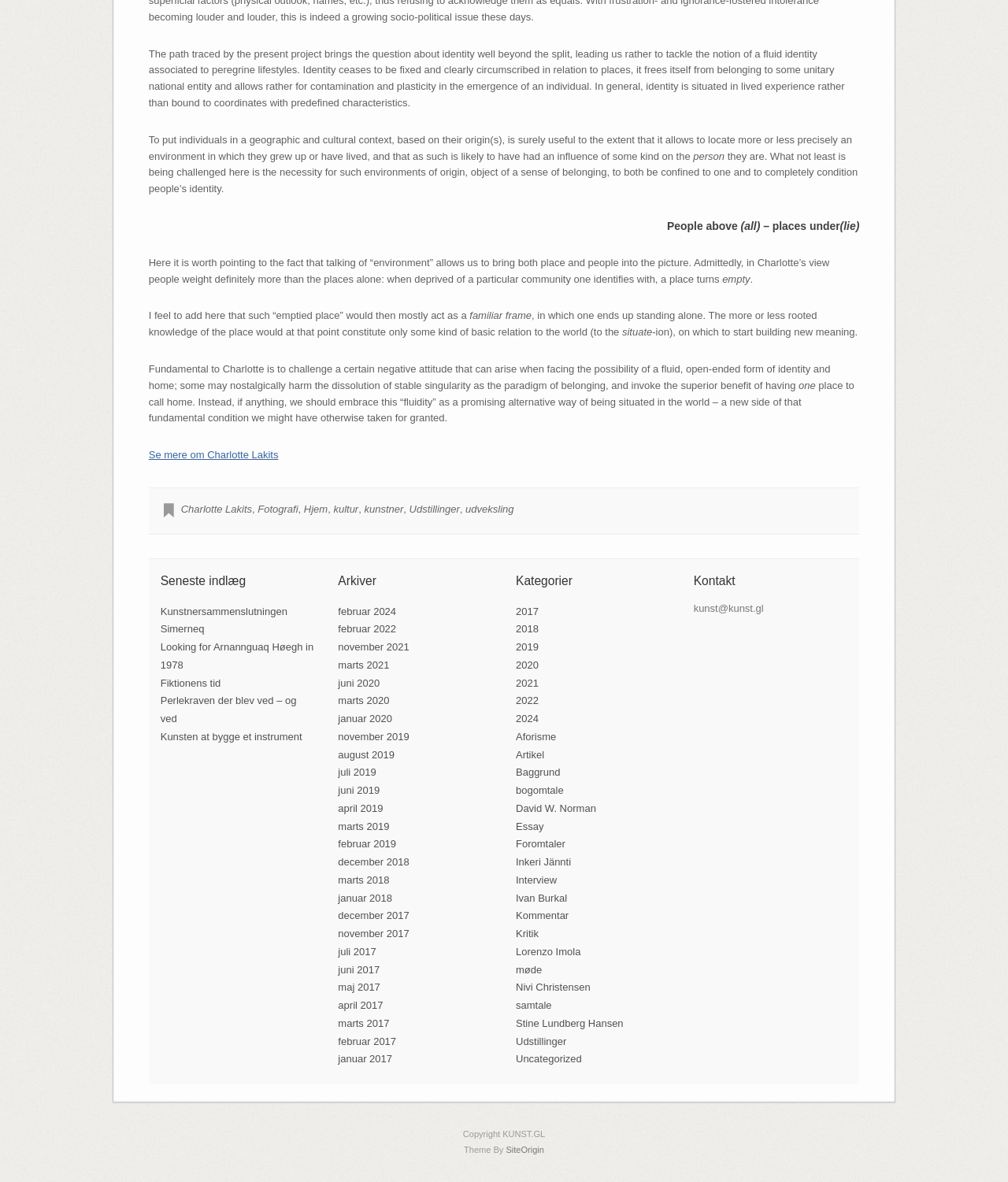Provide a thorough and detailed response to the question by examining the image: 
What is the purpose of the 'Arkiver' section?

The 'Arkiver' section appears to be a list of links to past posts or articles, organized by date. The links are labeled with month and year, suggesting that this section is intended to provide access to archived content.